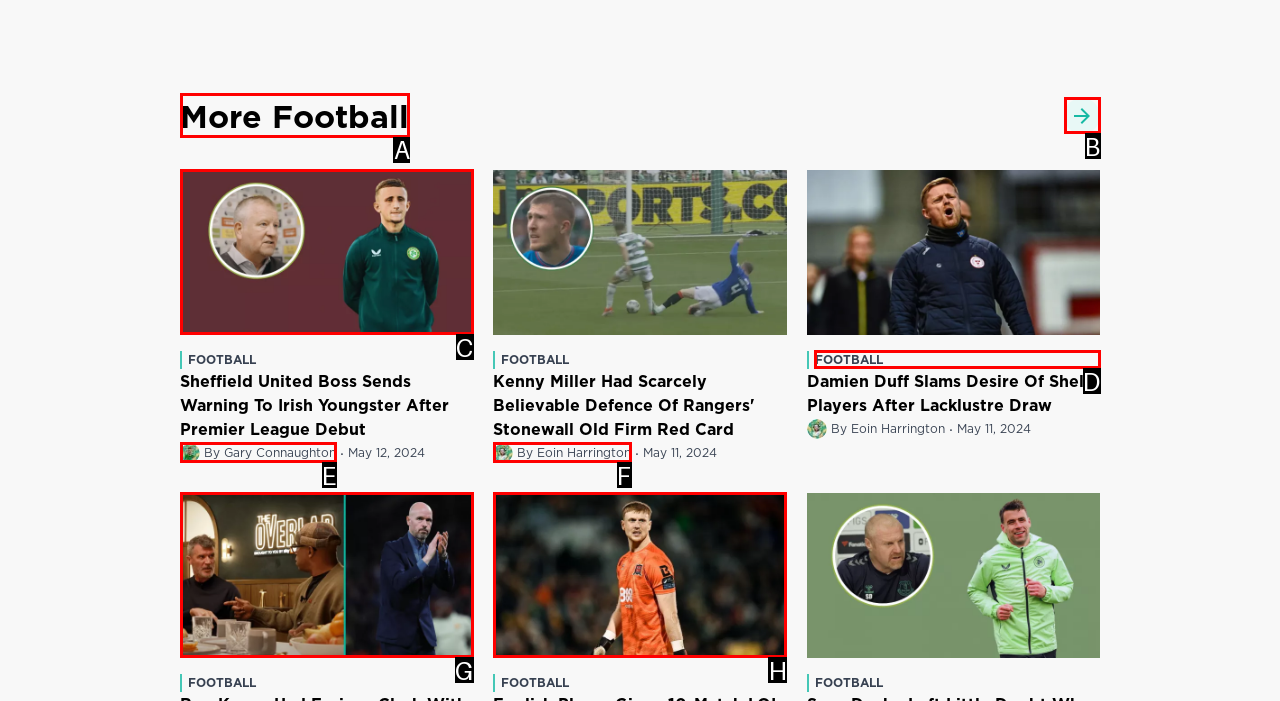Determine which HTML element to click for this task: Follow Pan Pacific Agency on social media Provide the letter of the selected choice.

None